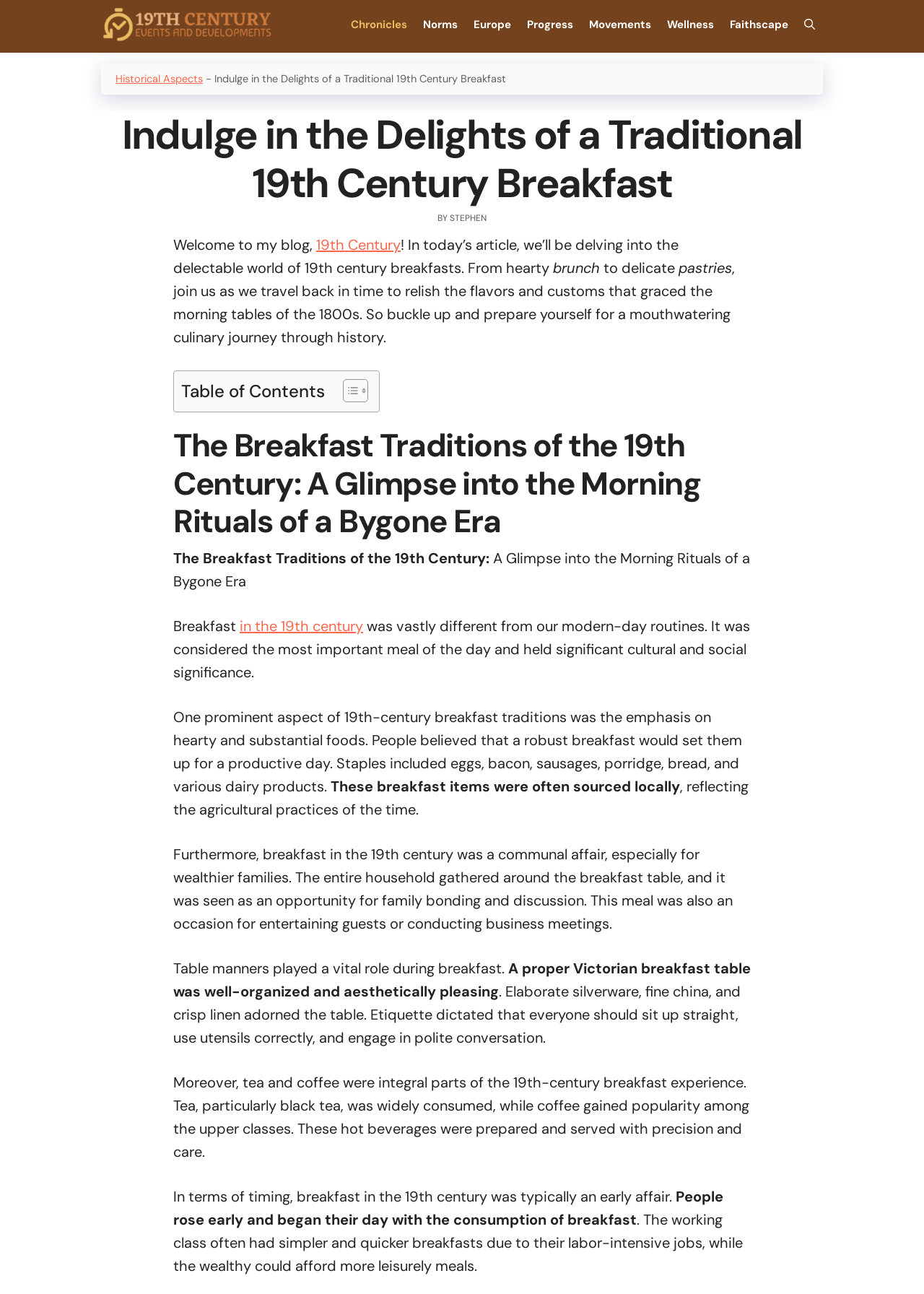Please determine the bounding box coordinates of the element's region to click for the following instruction: "Toggle the table of contents".

[0.359, 0.293, 0.395, 0.312]